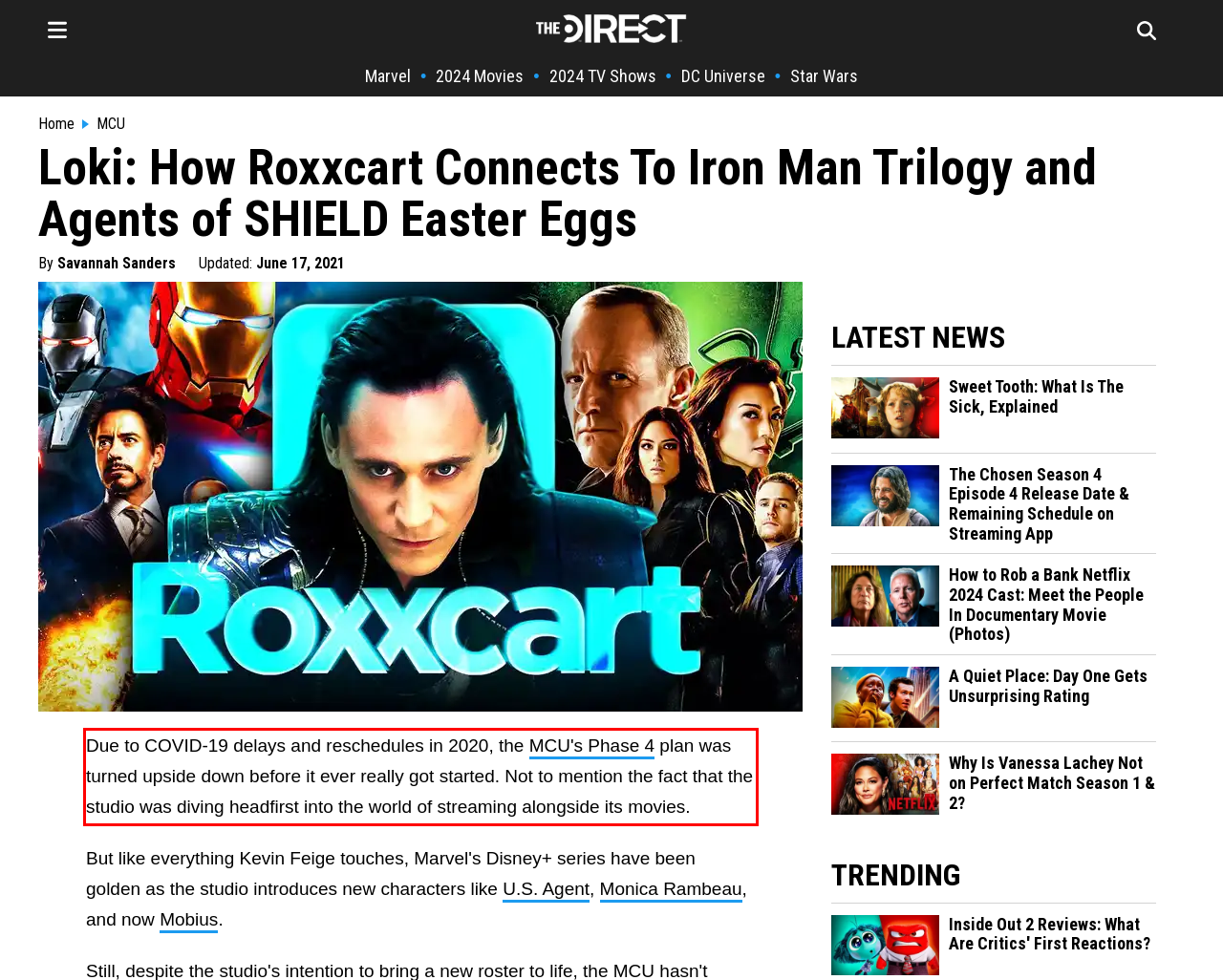In the screenshot of the webpage, find the red bounding box and perform OCR to obtain the text content restricted within this red bounding box.

Due to COVID-19 delays and reschedules in 2020, the MCU's Phase 4 plan was turned upside down before it ever really got started. Not to mention the fact that the studio was diving headfirst into the world of streaming alongside its movies.